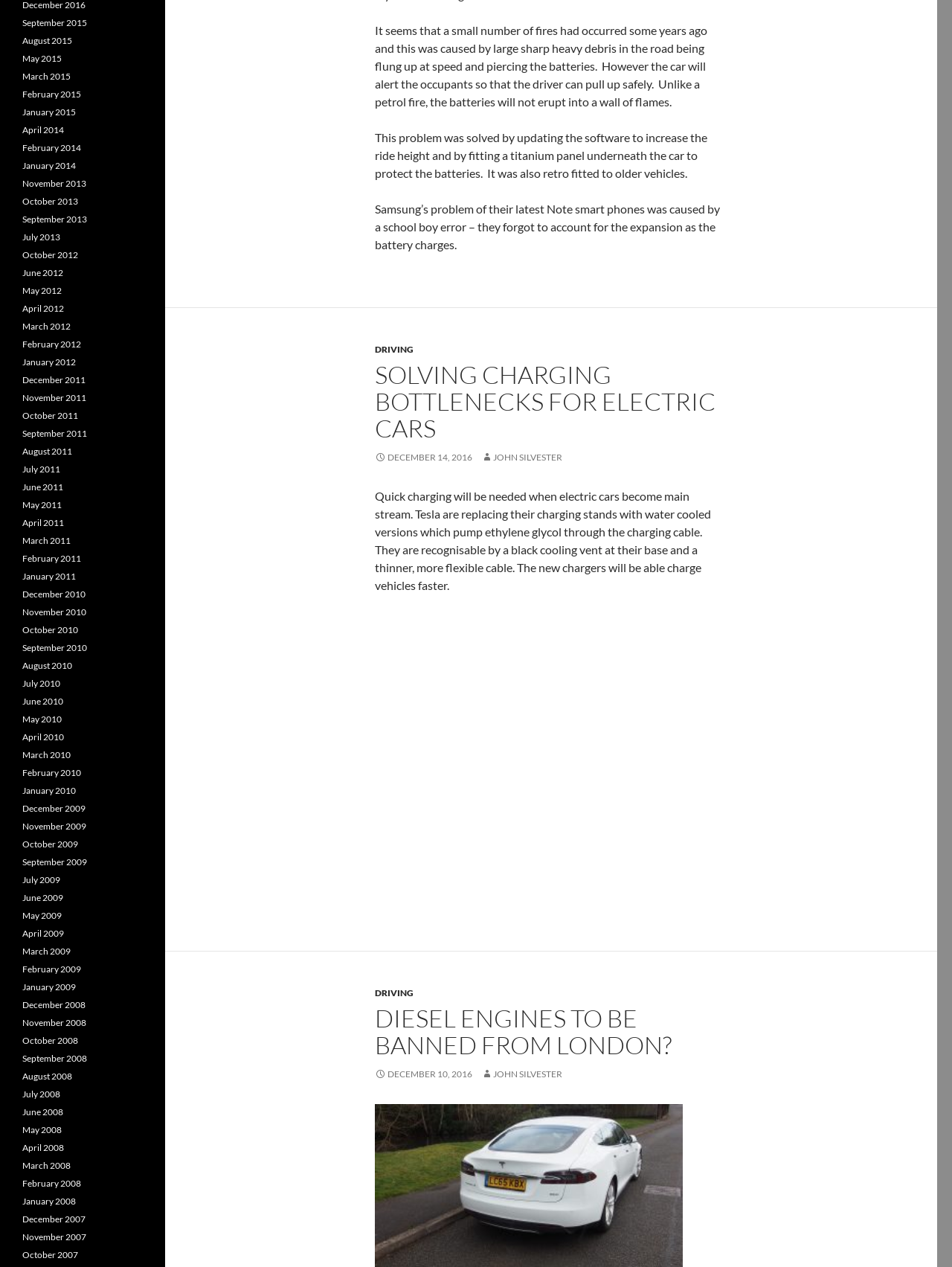What alerts the occupants in case of a fire?
Analyze the screenshot and provide a detailed answer to the question.

In case of a fire, the car will alert the occupants so that the driver can pull up safely, unlike a petrol fire where the batteries will not erupt into a wall of flames.